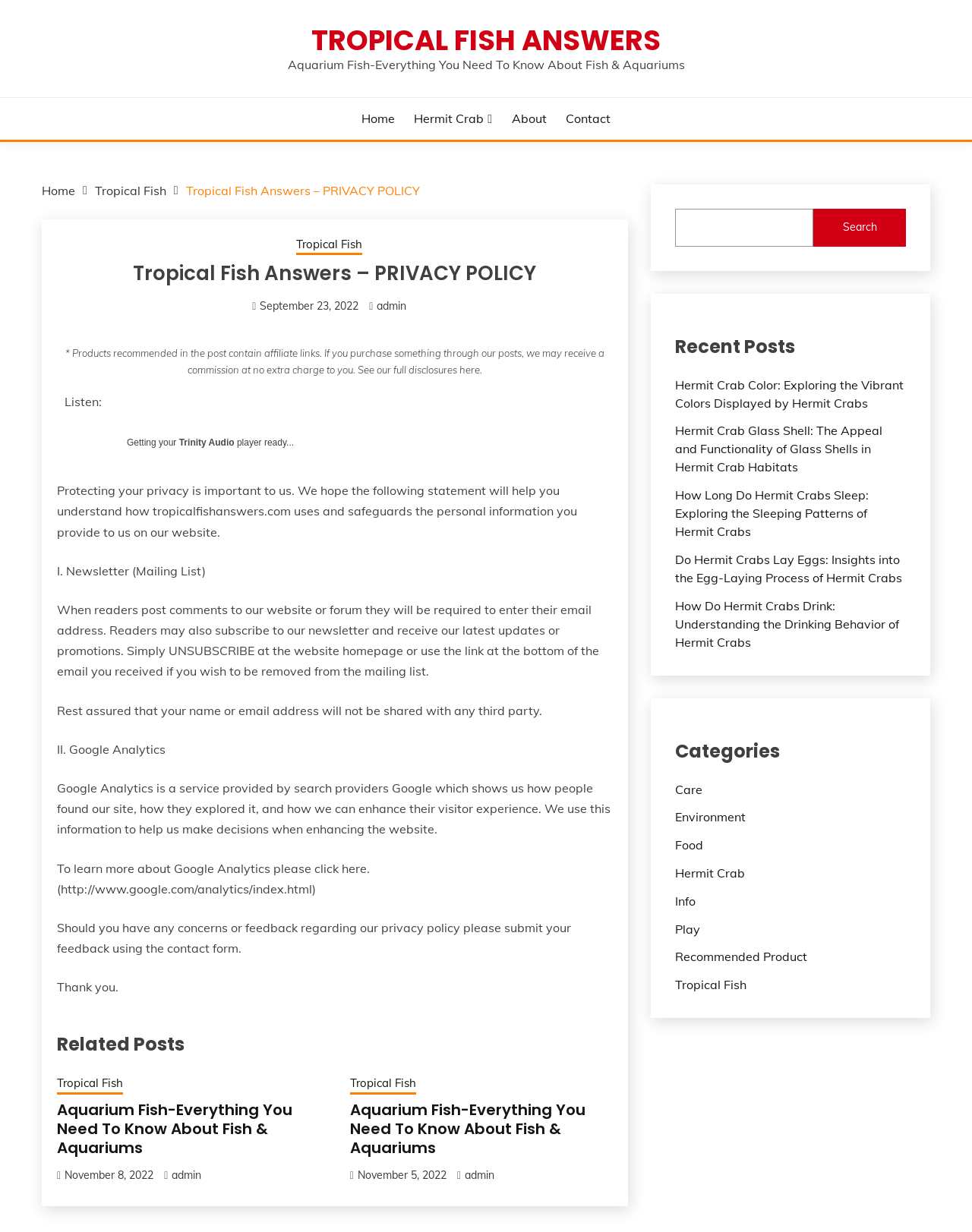Please identify the bounding box coordinates of the clickable region that I should interact with to perform the following instruction: "Search for something". The coordinates should be expressed as four float numbers between 0 and 1, i.e., [left, top, right, bottom].

[0.694, 0.169, 0.932, 0.2]